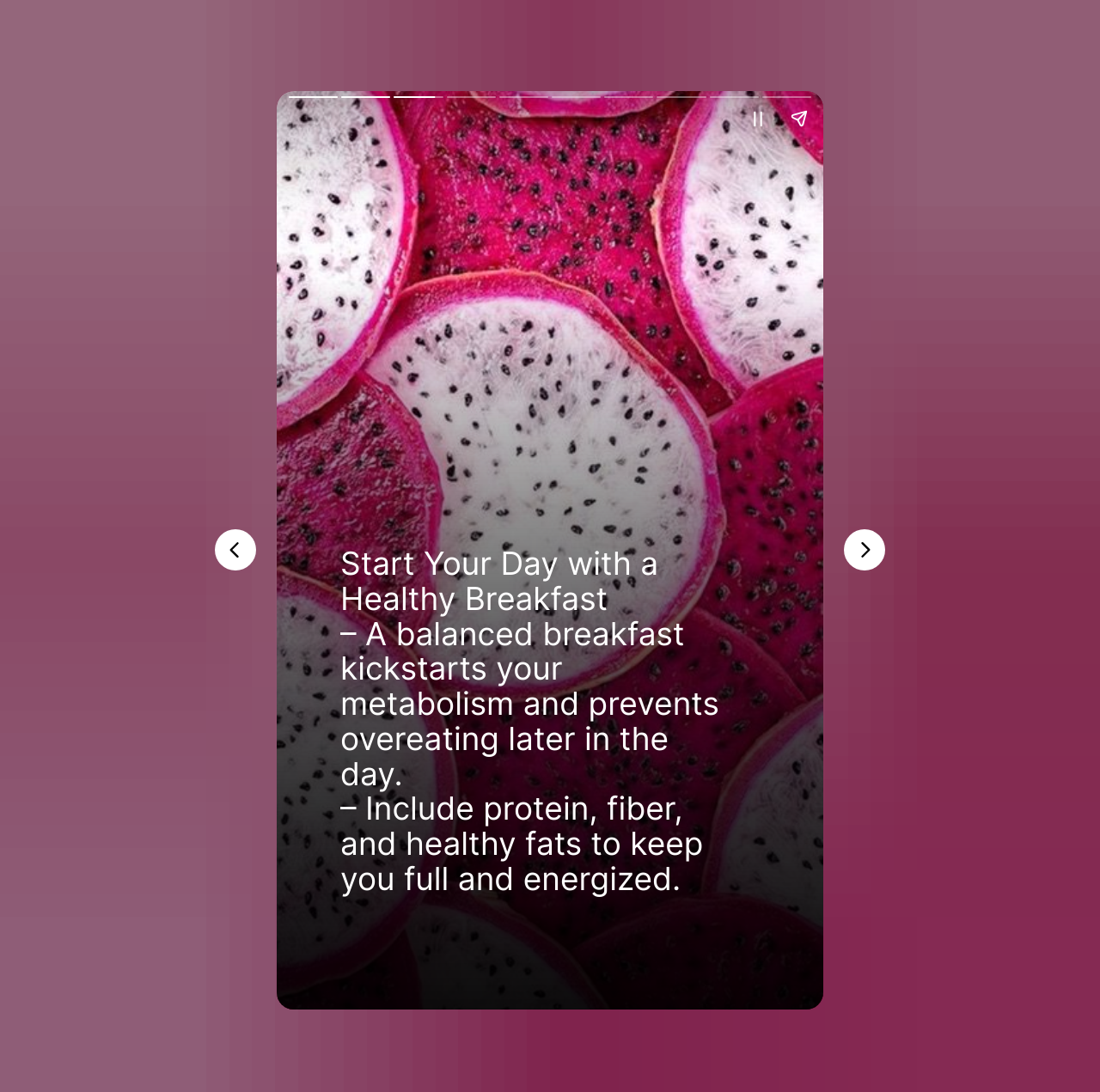Give a one-word or one-phrase response to the question:
What is the function of the 'Share story' button?

to share